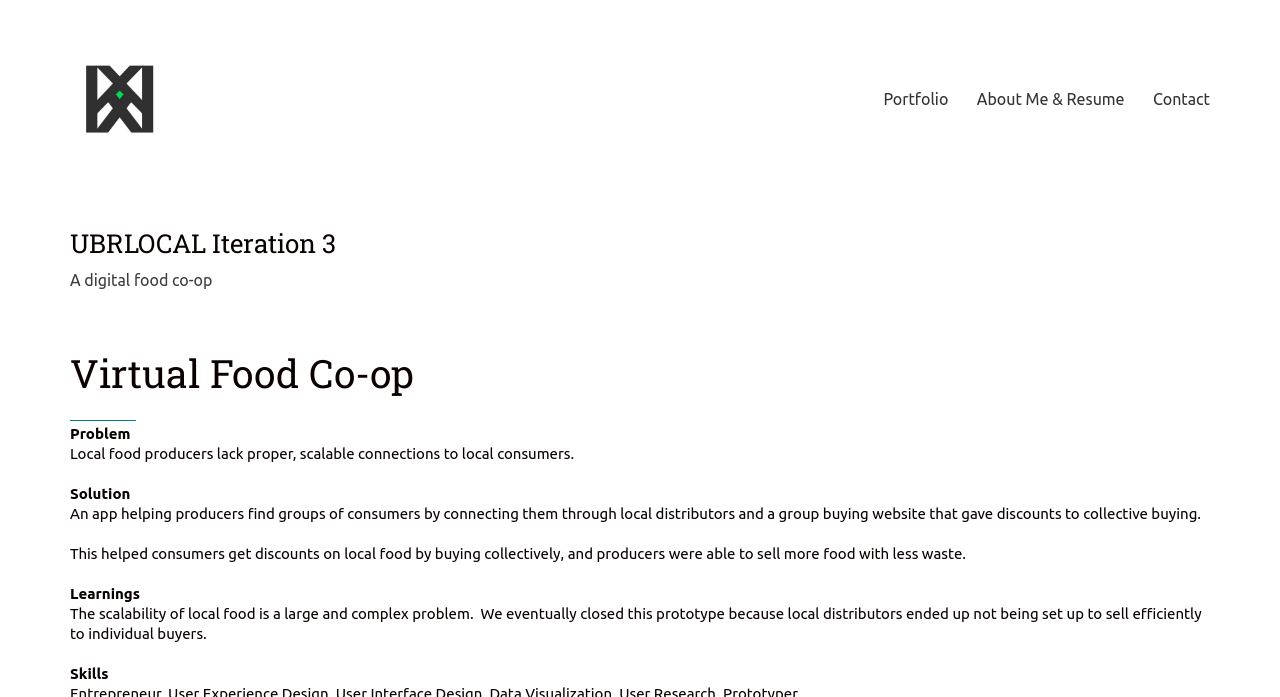Create a detailed summary of all the visual and textual information on the webpage.

The webpage is a portfolio page for Kamal Patel, with a focus on a project called UBRLOCAL Iteration 3. At the top left, there is a link to "Kamal Patel's Portfolio" accompanied by an image with the same name. Below this, there are three links: "Portfolio", "About Me & Resume", and "Contact", aligned horizontally across the top of the page.

The main content of the page is divided into sections, with headings and paragraphs of text. The first section is titled "UBRLOCAL Iteration 3" and has a subheading "A digital food co-op". Below this, there is a section titled "Virtual Food Co-op" with a brief description of the problem it aims to solve: "Local food producers lack proper, scalable connections to local consumers." This is followed by a section titled "Solution", which describes an app that connects producers with consumers through local distributors and a group buying website.

The next section is titled "This helped consumers get discounts on local food by buying collectively, and producers were able to sell more food with less waste." Below this, there is a section titled "Learnings", which discusses the challenges of scaling local food production and the eventual closure of the prototype due to inefficiencies in local distributors. Finally, there is a section titled "Skills" at the bottom of the page.

Throughout the page, there are several blocks of whitespace, which separate the different sections and make the content easy to read. Overall, the page has a clean and organized layout, with clear headings and concise text that effectively communicates the project's goals and outcomes.